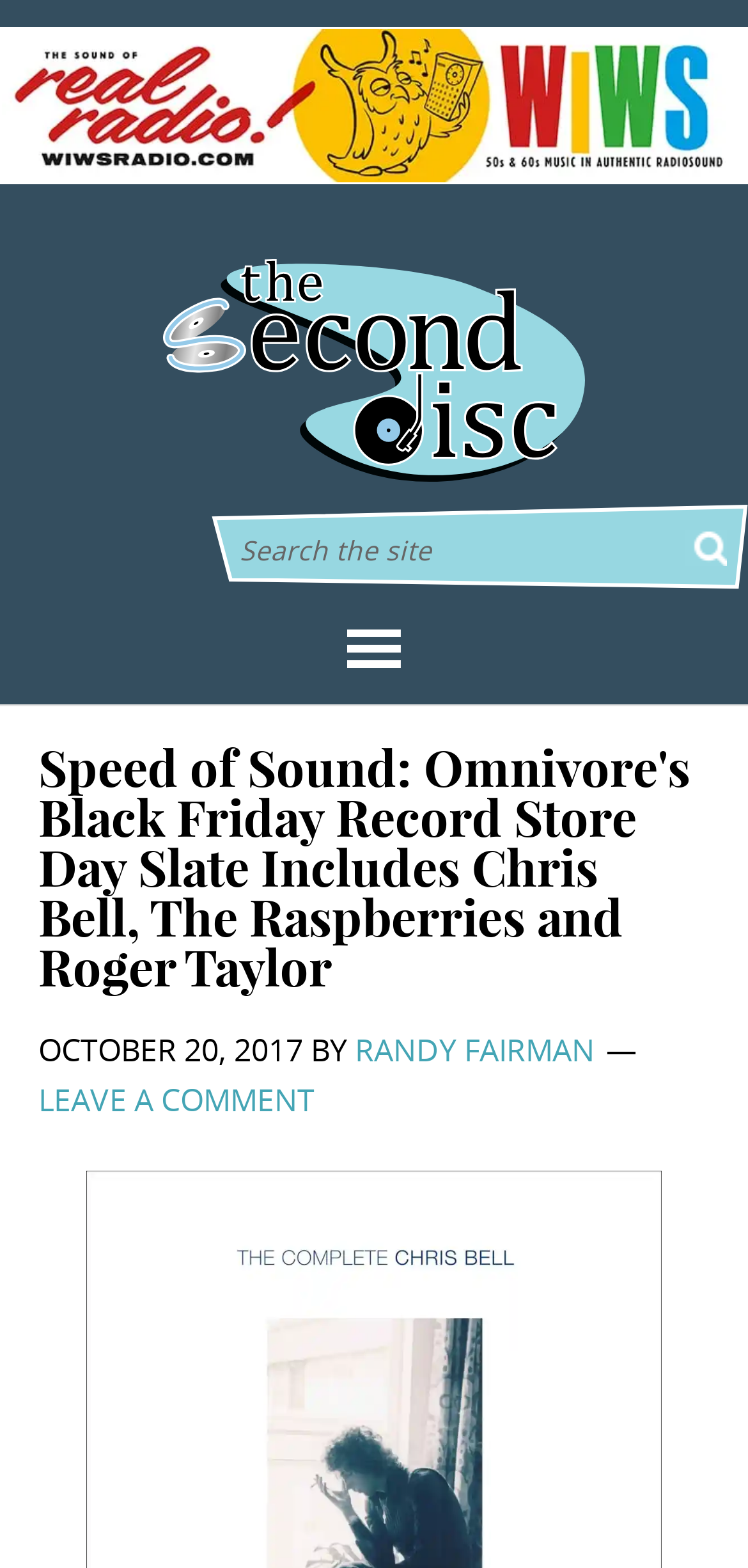Explain the webpage in detail.

The webpage appears to be an article page from a music-related website. At the top, there is a banner image with the text "WIWS Banner" and a link to the same. Below the banner, the website's title "THE SECOND DISC" is displayed prominently, accompanied by a search bar and a button to the right.

The main content of the page is divided into sections. The first section is a heading that reads "Speed of Sound: Omnivore's Black Friday Record Store Day Slate Includes Chris Bell, The Raspberries and Roger Taylor". This heading is followed by a subheading that includes the date "OCTOBER 20, 2017" and the author's name "RANDY FAIRMAN". There is also a link to "LEAVE A COMMENT" below the subheading.

The article's content is not explicitly described in the accessibility tree, but based on the structure, it is likely that the main article text is located below the heading and subheading sections. The overall layout of the page is organized, with clear headings and concise text.